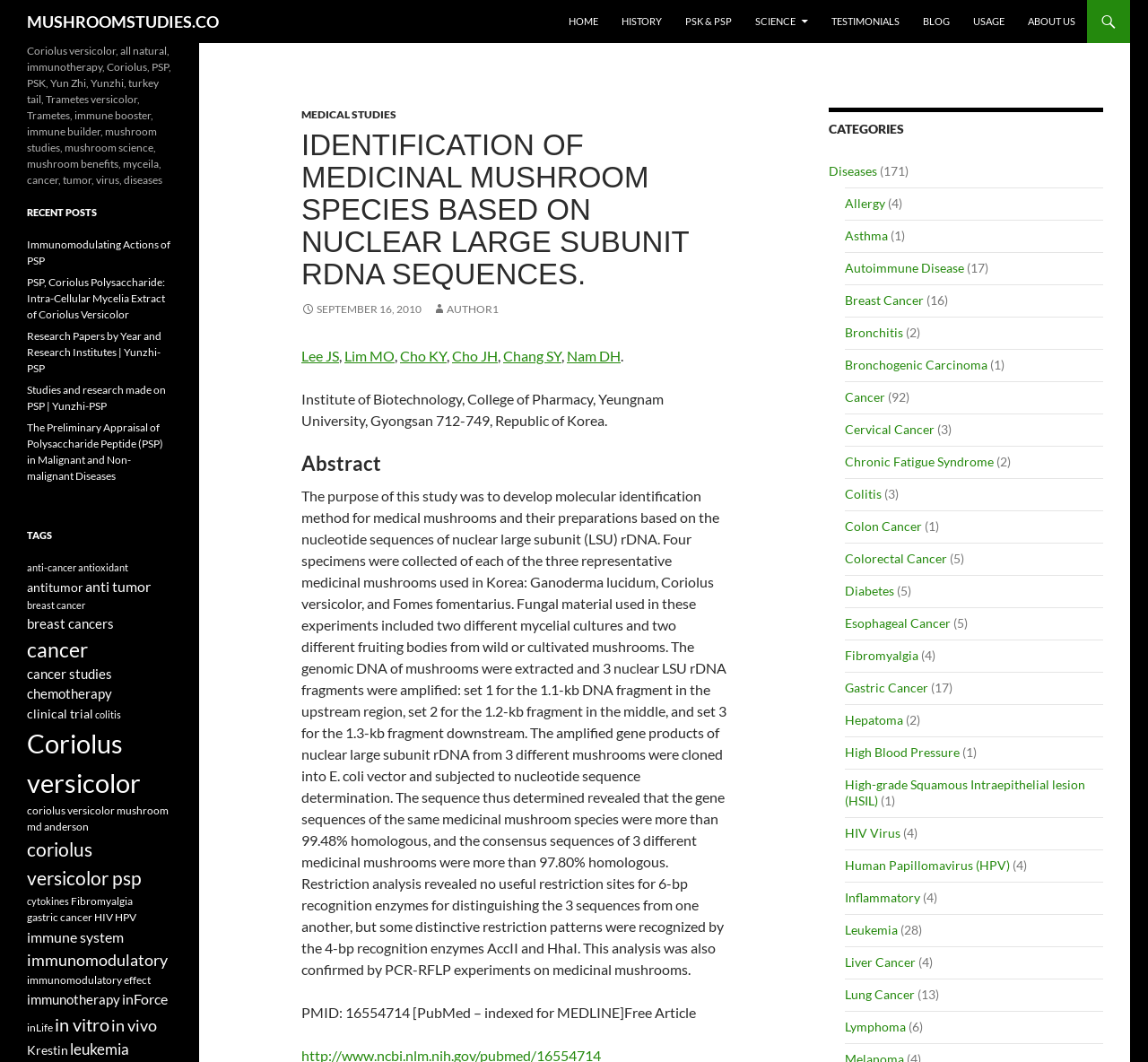Please locate the UI element described by "Colorectal Cancer" and provide its bounding box coordinates.

[0.736, 0.519, 0.825, 0.533]